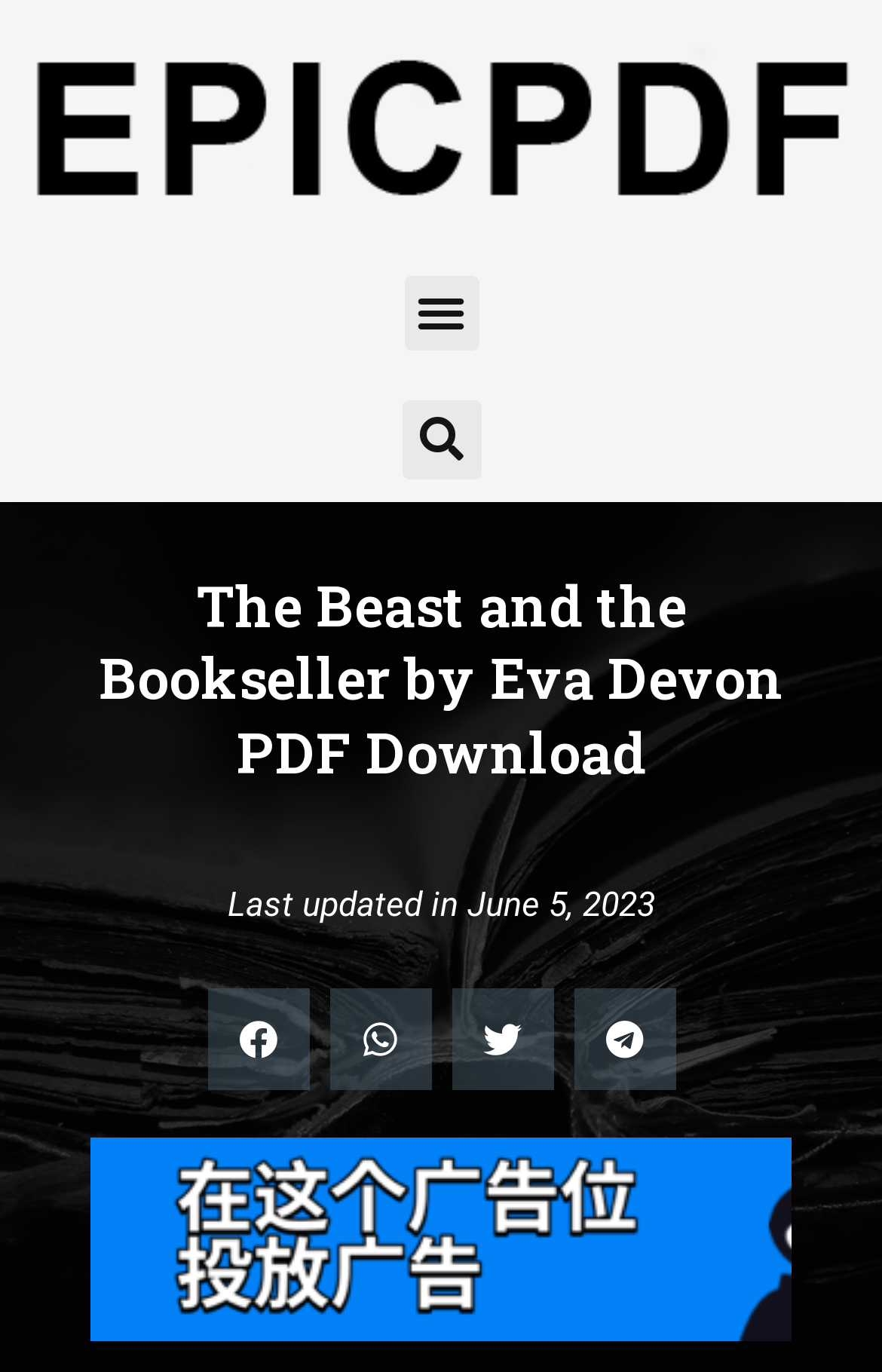Please find and generate the text of the main header of the webpage.

The Beast and the Bookseller by Eva Devon PDF Download